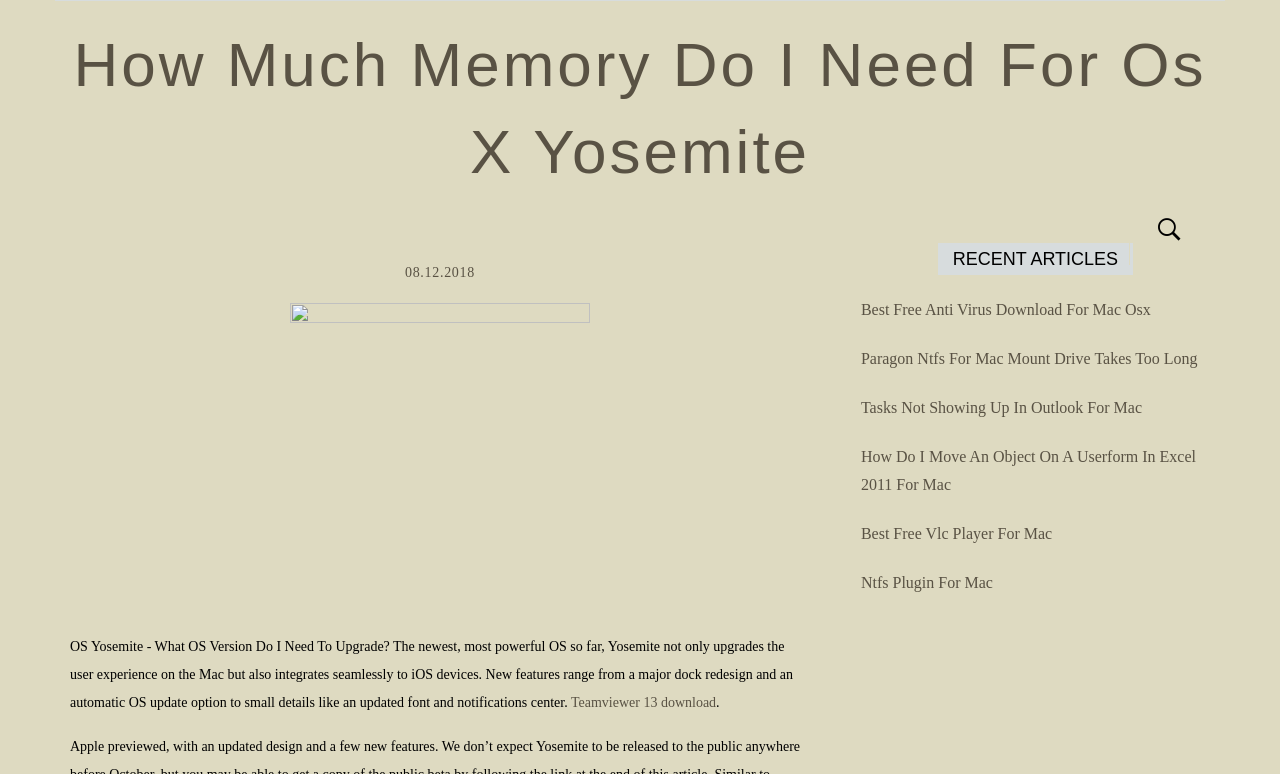Determine the bounding box of the UI component based on this description: "Ntfs Plugin For Mac". The bounding box coordinates should be four float values between 0 and 1, i.e., [left, top, right, bottom].

[0.673, 0.741, 0.776, 0.763]